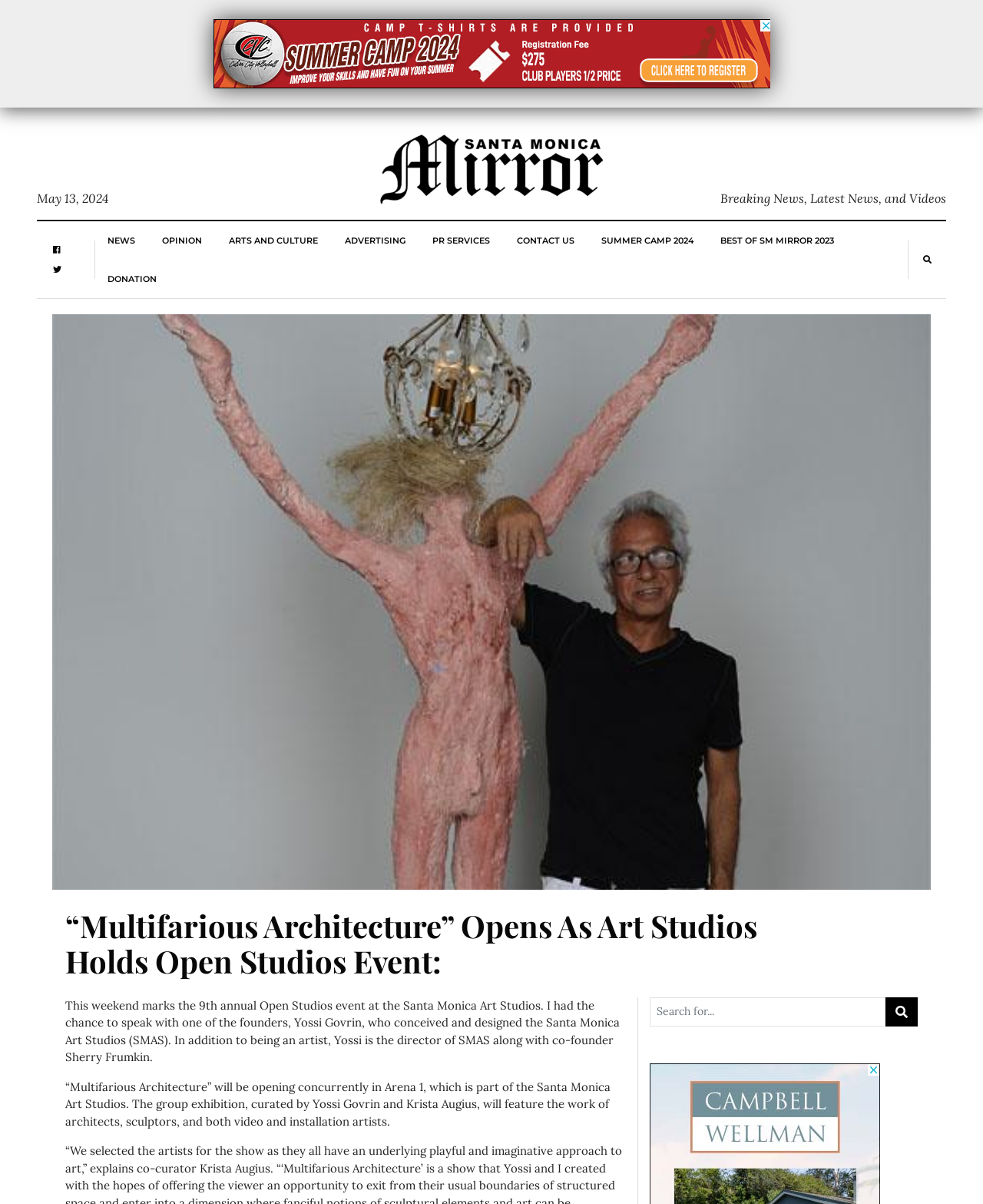Locate and generate the text content of the webpage's heading.

“Multifarious Architecture” Opens As Art Studios Holds Open Studios Event: